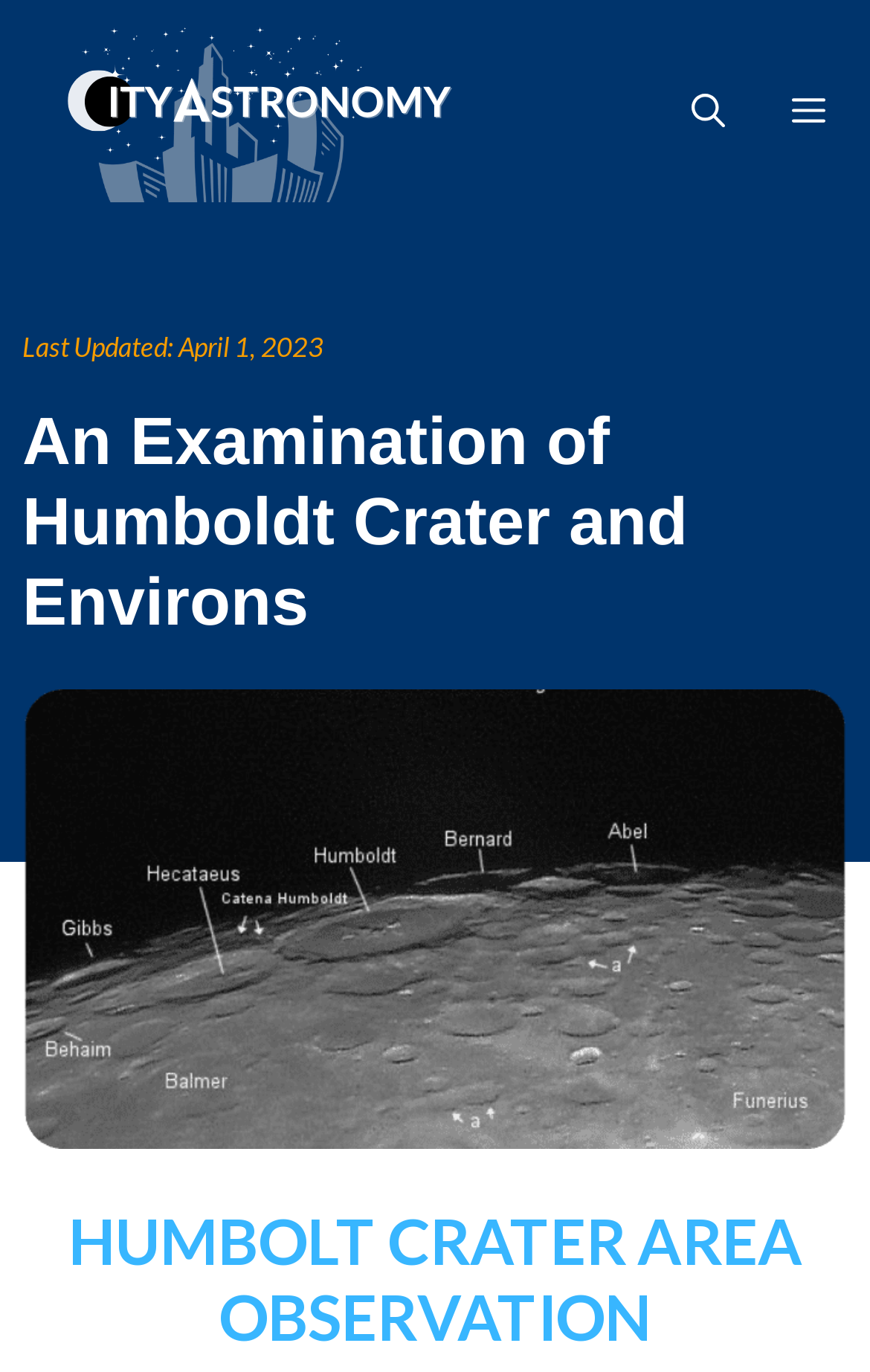Provide a brief response to the question below using a single word or phrase: 
What is the name of the crater being observed?

Humboldt Crater